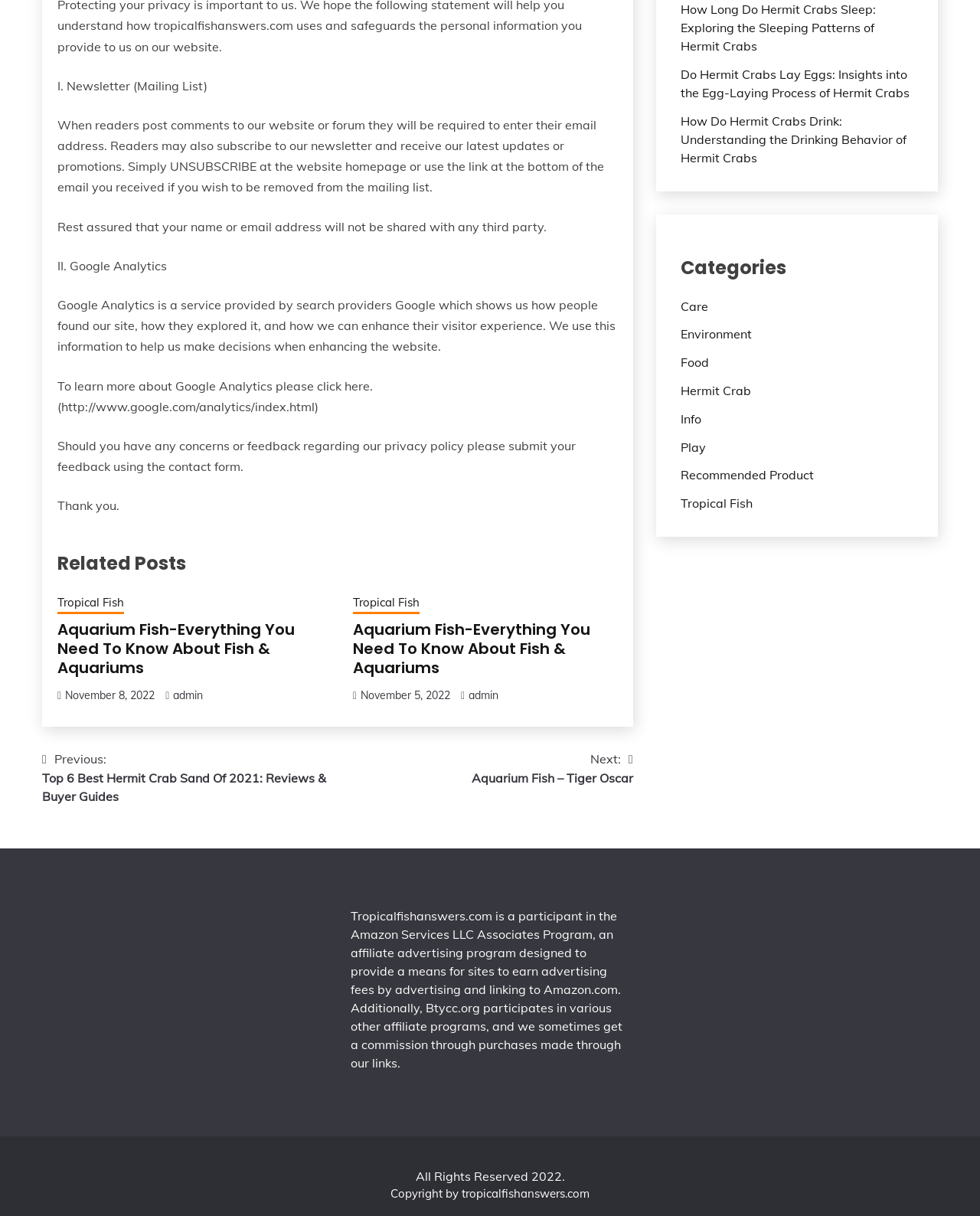Identify the bounding box coordinates for the UI element described as follows: "Tropical Fish". Ensure the coordinates are four float numbers between 0 and 1, formatted as [left, top, right, bottom].

[0.059, 0.489, 0.127, 0.505]